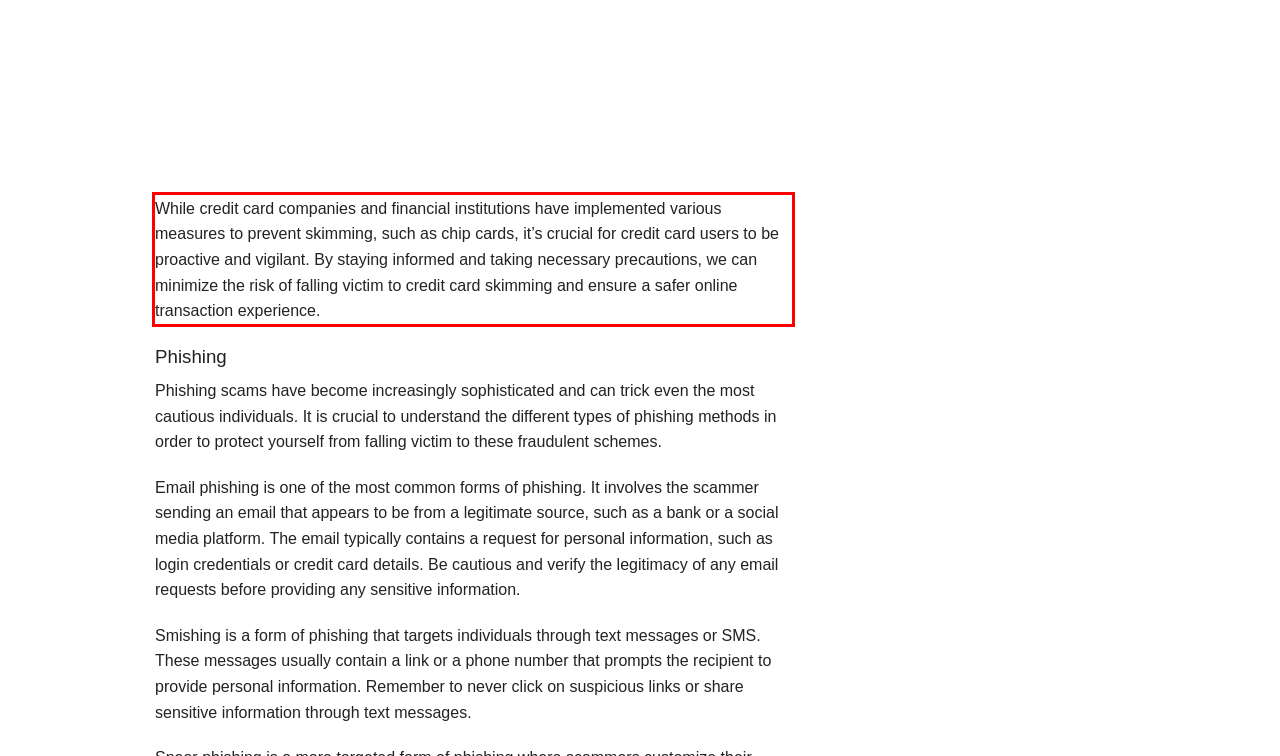Using OCR, extract the text content found within the red bounding box in the given webpage screenshot.

While credit card companies and financial institutions have implemented various measures to prevent skimming, such as chip cards, it’s crucial for credit card users to be proactive and vigilant. By staying informed and taking necessary precautions, we can minimize the risk of falling victim to credit card skimming and ensure a safer online transaction experience.